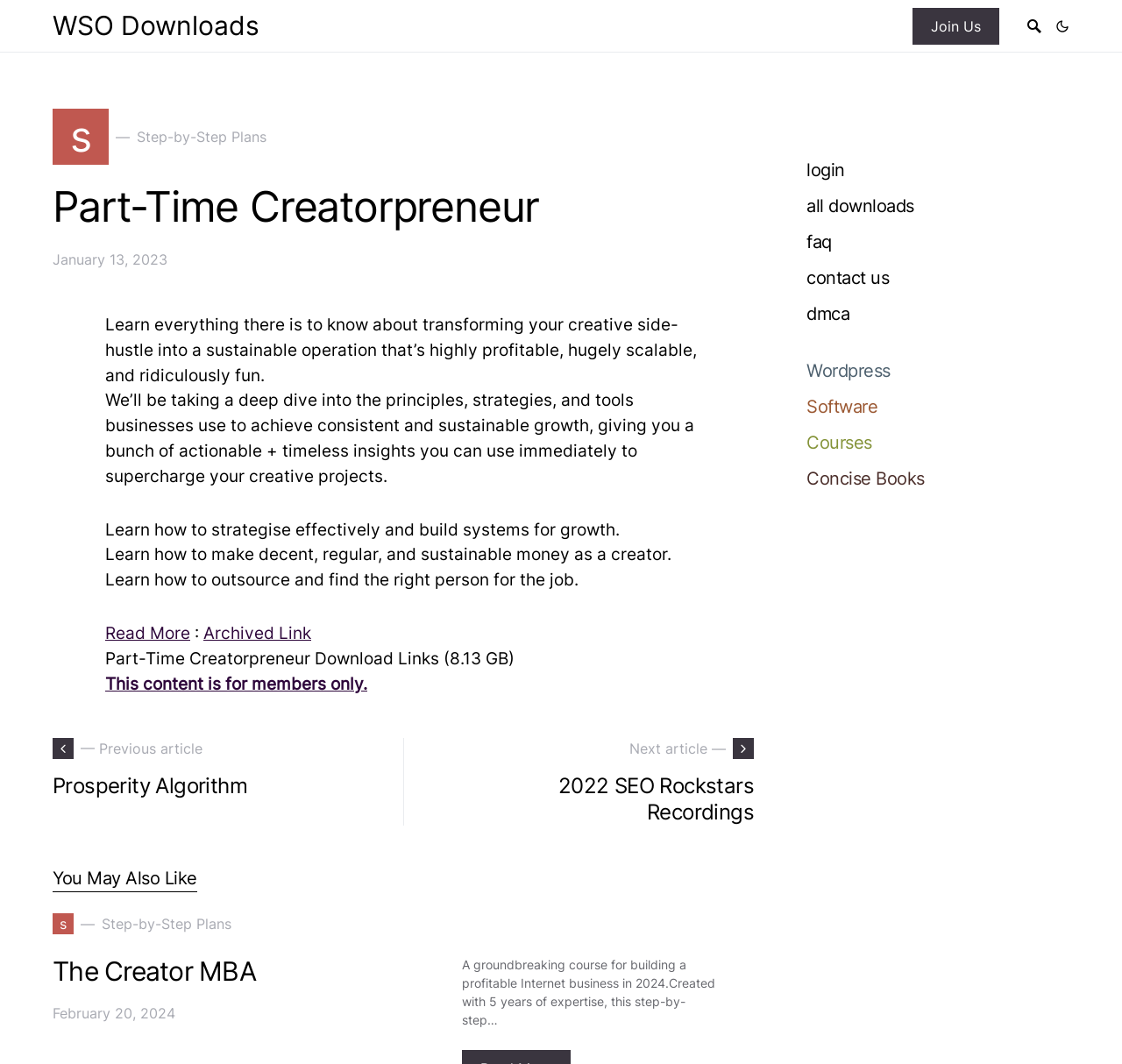Please specify the bounding box coordinates of the area that should be clicked to accomplish the following instruction: "Read more about Part-Time Creatorpreneur". The coordinates should consist of four float numbers between 0 and 1, i.e., [left, top, right, bottom].

[0.094, 0.585, 0.17, 0.605]